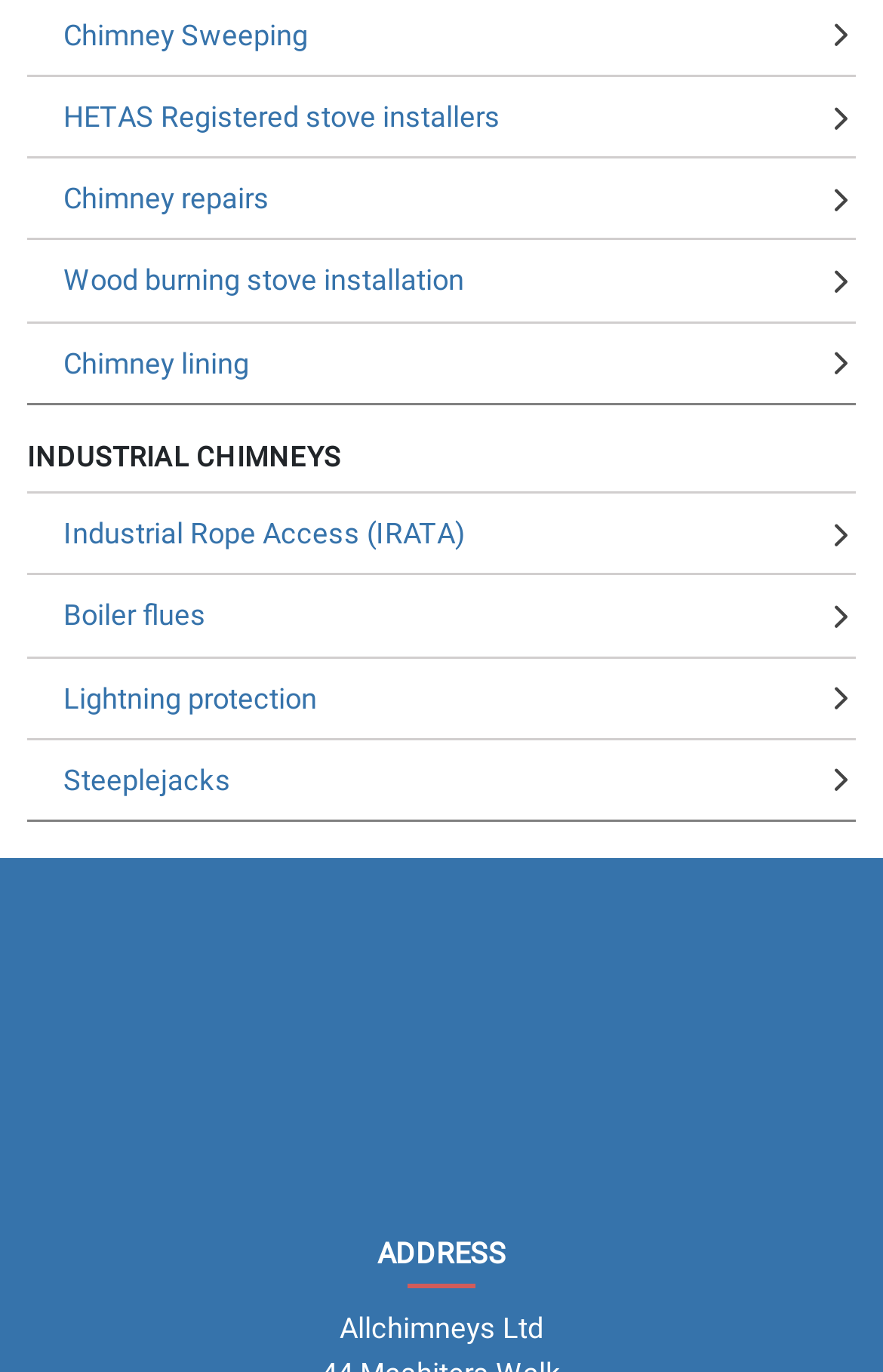How many links are related to chimney services?
Using the visual information, answer the question in a single word or phrase.

5